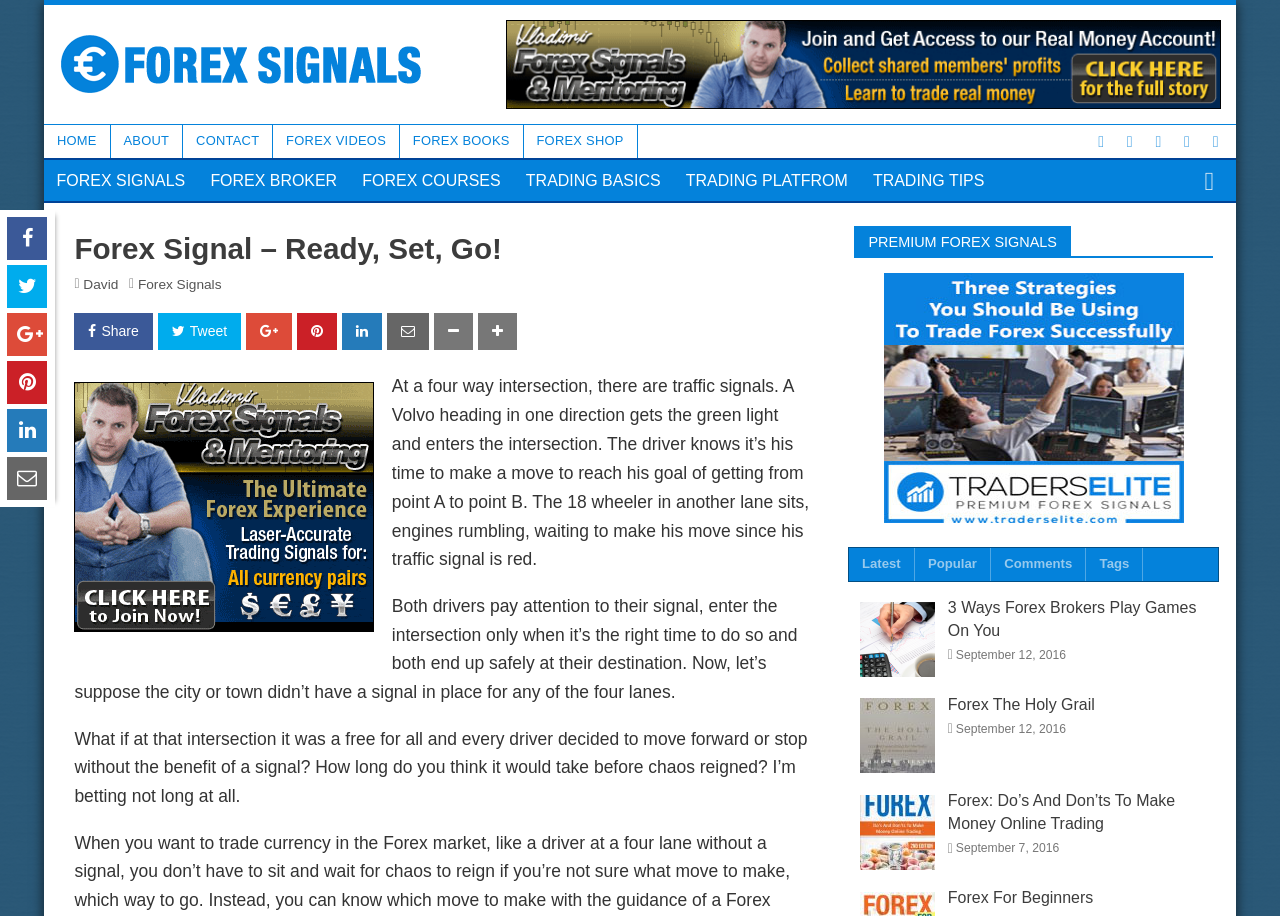Please identify the primary heading on the webpage and return its text.

Forex Signal – Ready, Set, Go!